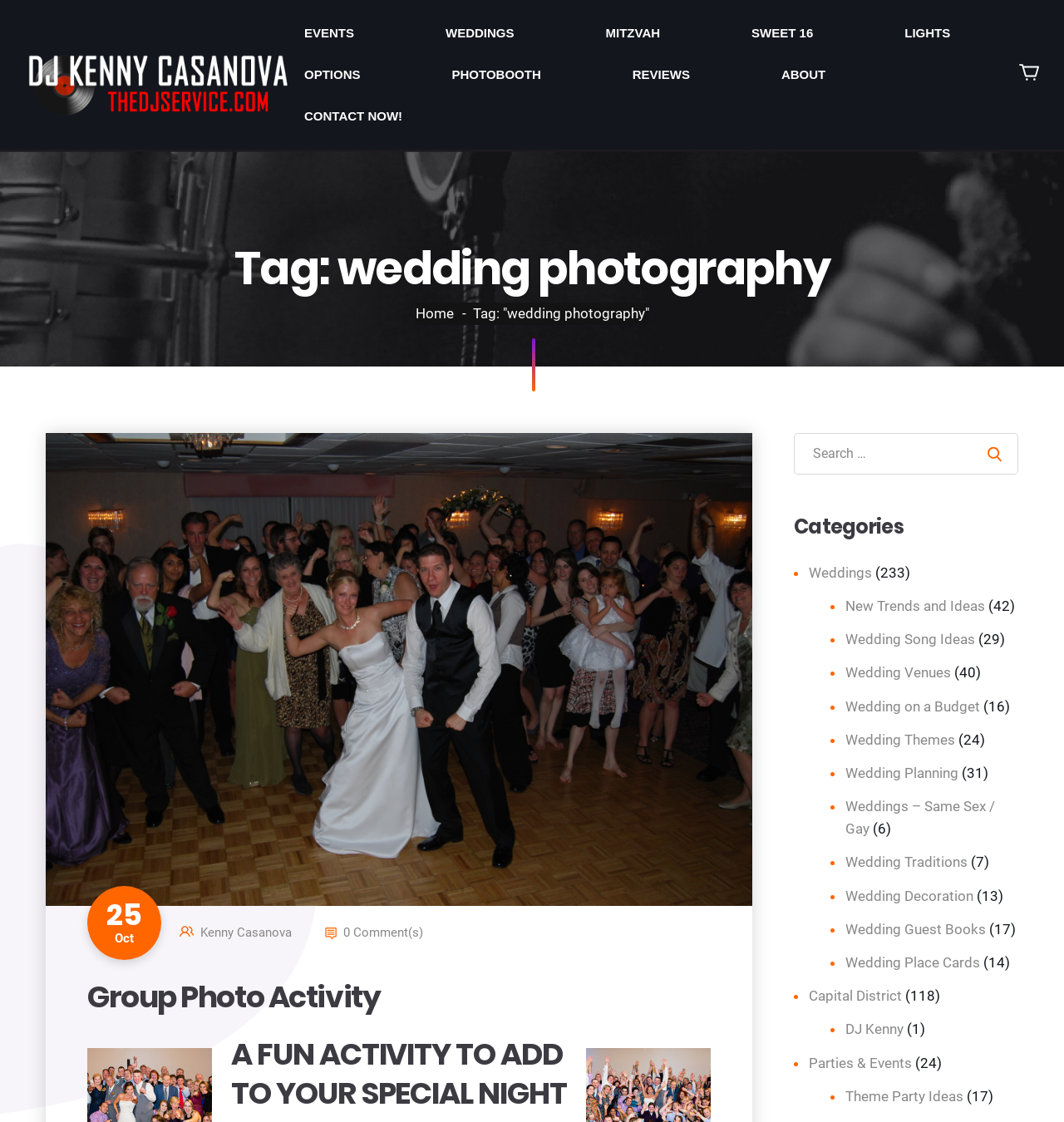Could you indicate the bounding box coordinates of the region to click in order to complete this instruction: "Read about 'Group Photo Activity'".

[0.082, 0.811, 0.668, 0.848]